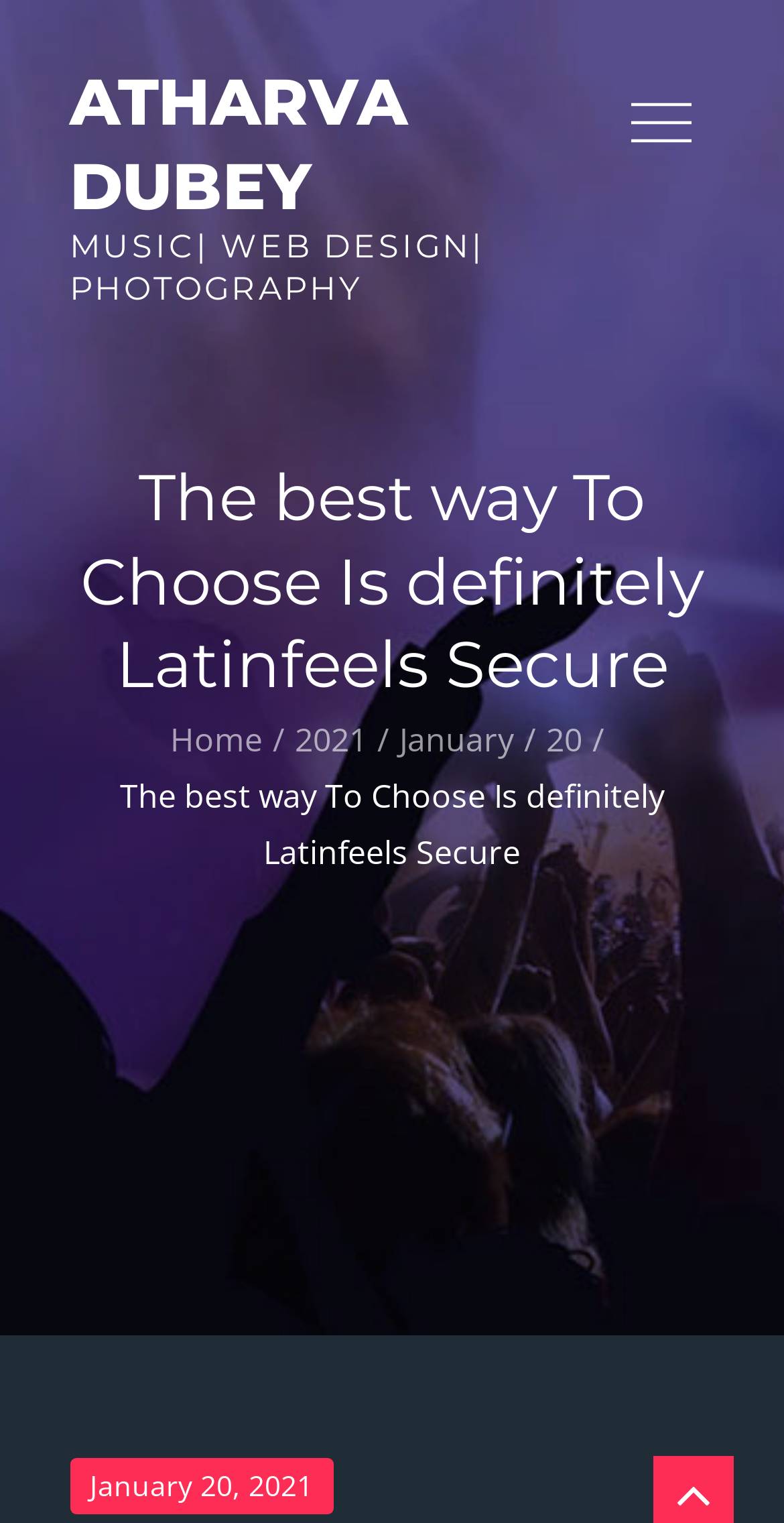Using the description: "Home", identify the bounding box of the corresponding UI element in the screenshot.

None